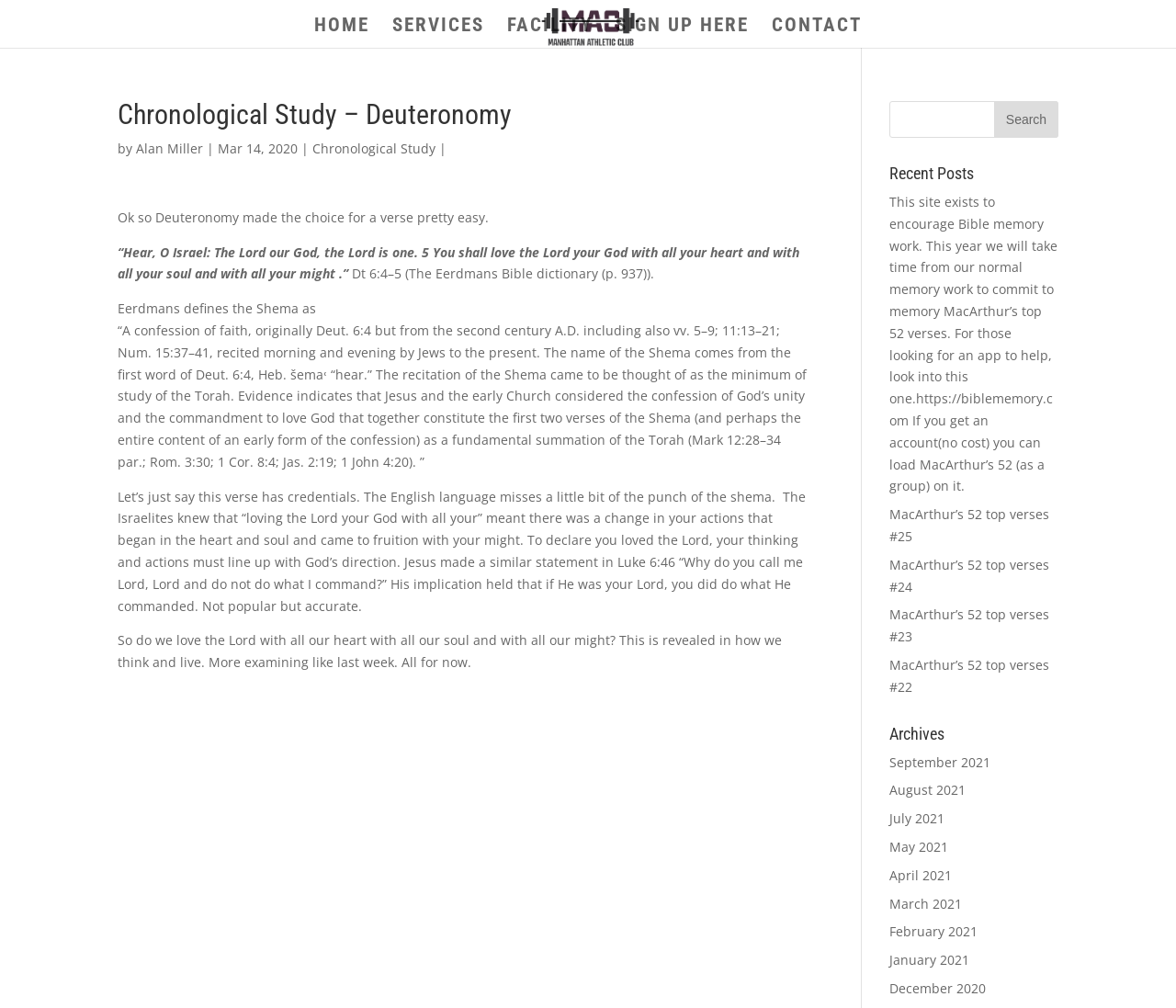Determine the bounding box coordinates for the area that needs to be clicked to fulfill this task: "Click on the 'HOME' link". The coordinates must be given as four float numbers between 0 and 1, i.e., [left, top, right, bottom].

[0.267, 0.018, 0.314, 0.048]